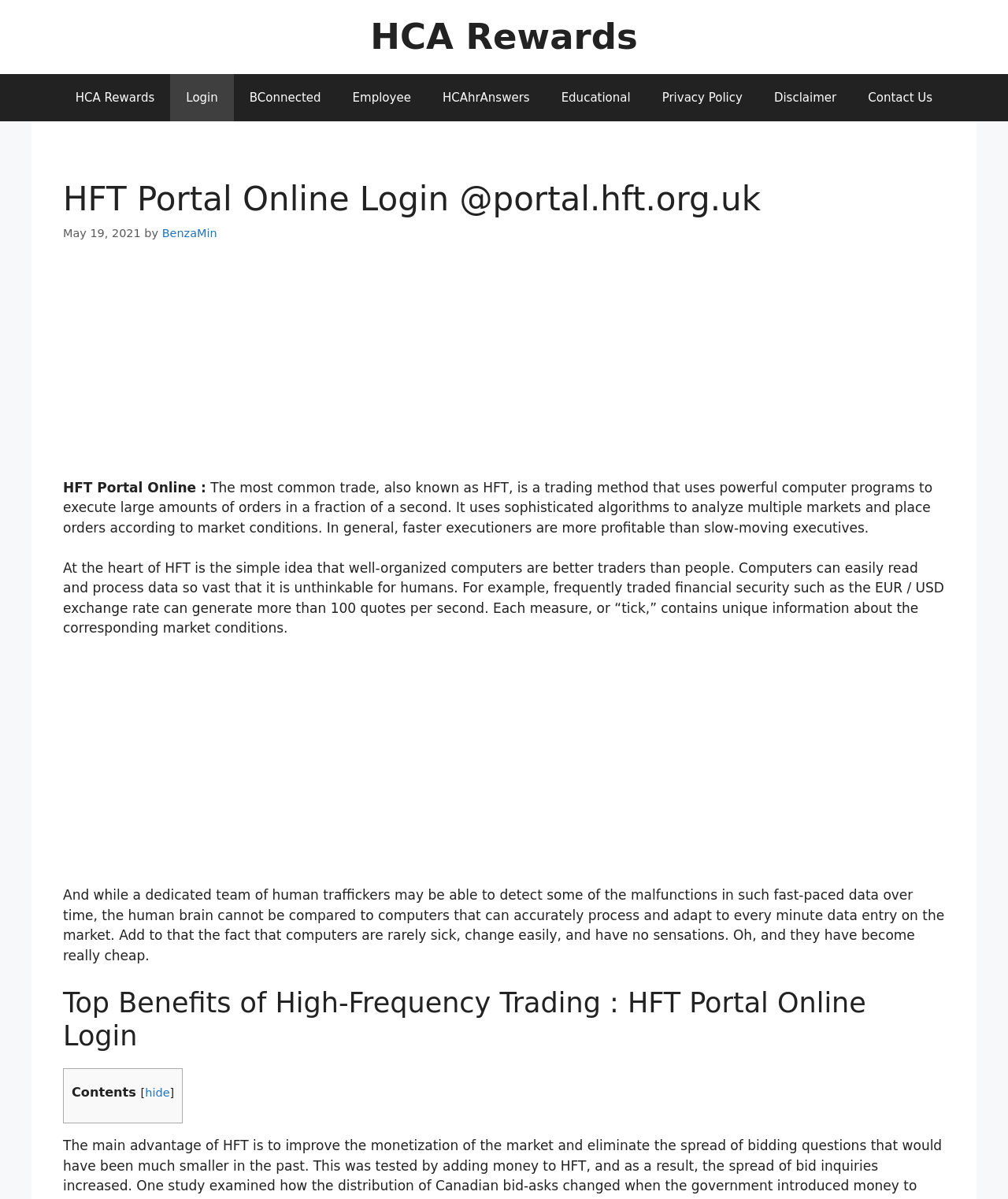Pinpoint the bounding box coordinates of the clickable element to carry out the following instruction: "Click hide."

[0.144, 0.906, 0.168, 0.916]